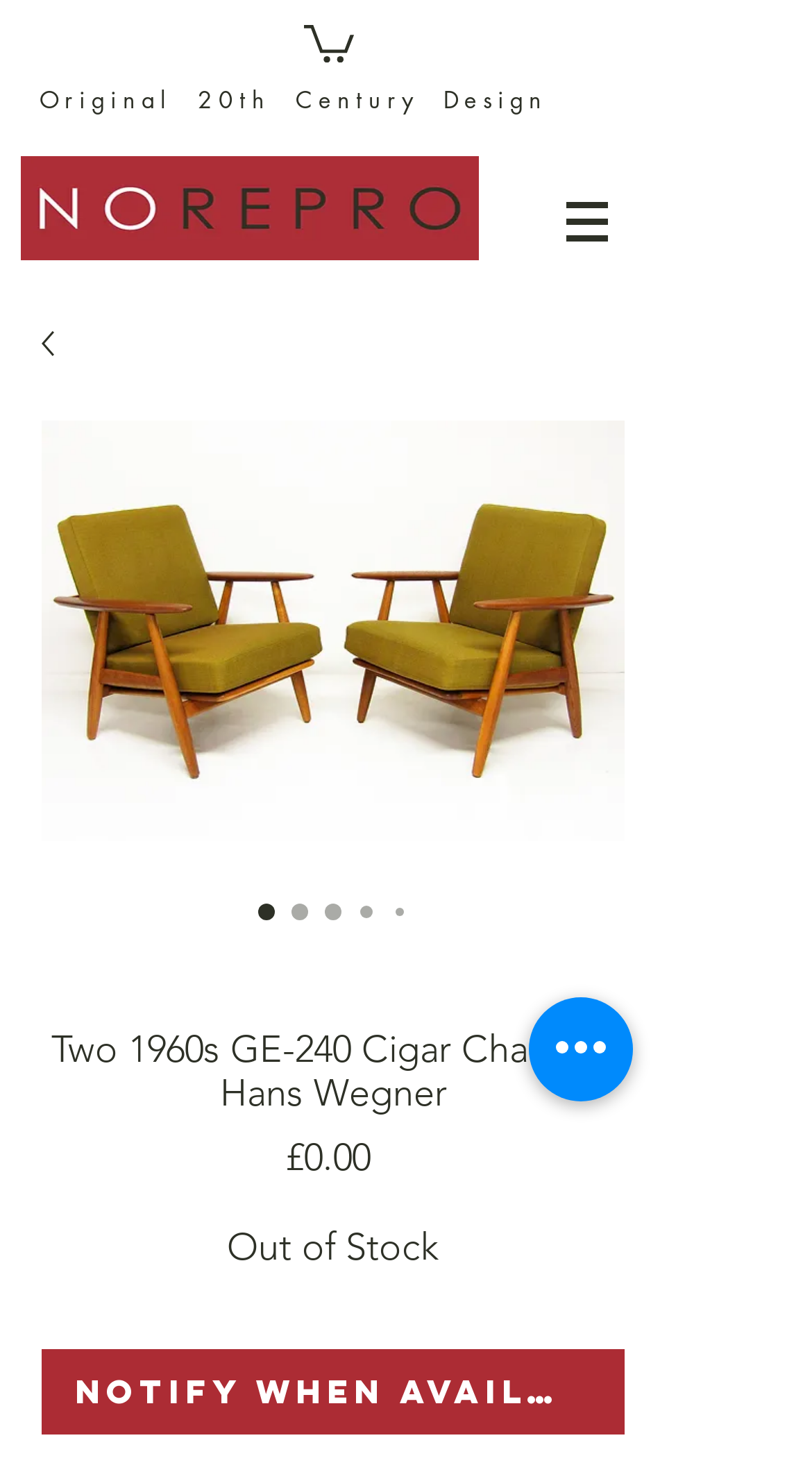Using the provided element description "aria-label="Quick actions"", determine the bounding box coordinates of the UI element.

[0.651, 0.673, 0.779, 0.744]